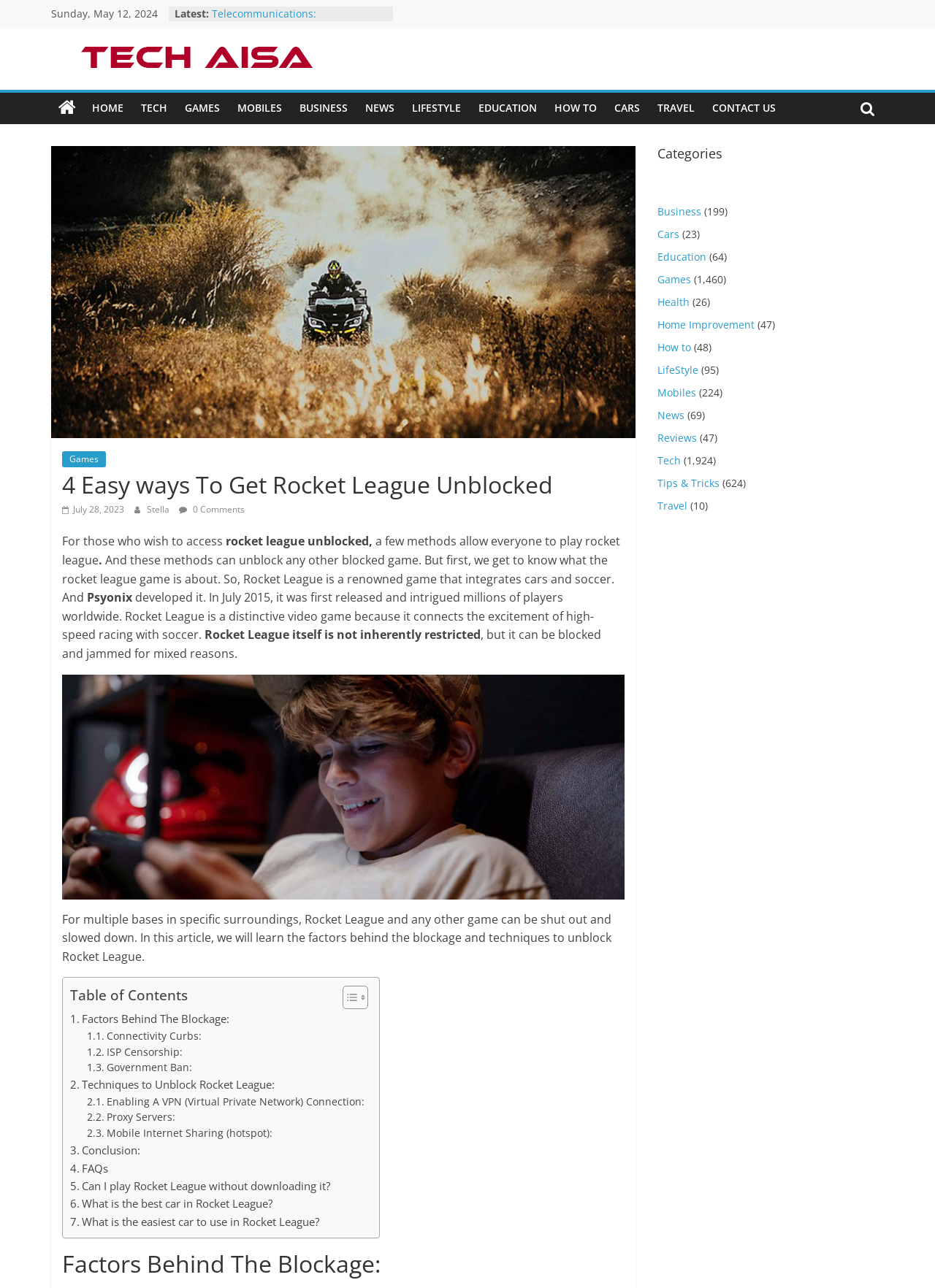Determine the bounding box coordinates for the UI element described. Format the coordinates as (top-left x, top-left y, bottom-right x, bottom-right y) and ensure all values are between 0 and 1. Element description: Tips & Tricks

[0.703, 0.37, 0.77, 0.381]